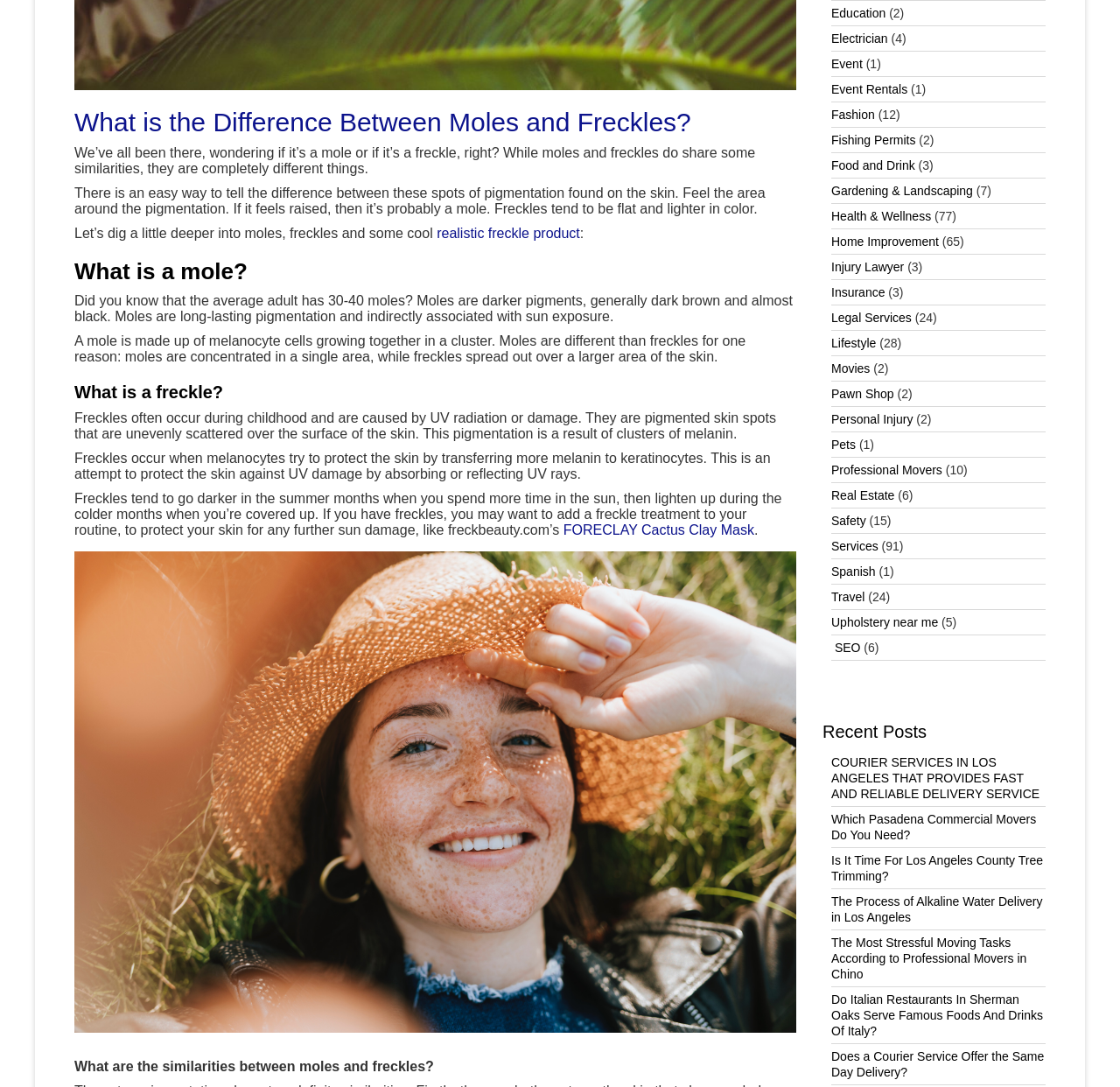Please locate the UI element described by "Home Improvement" and provide its bounding box coordinates.

[0.742, 0.216, 0.838, 0.229]